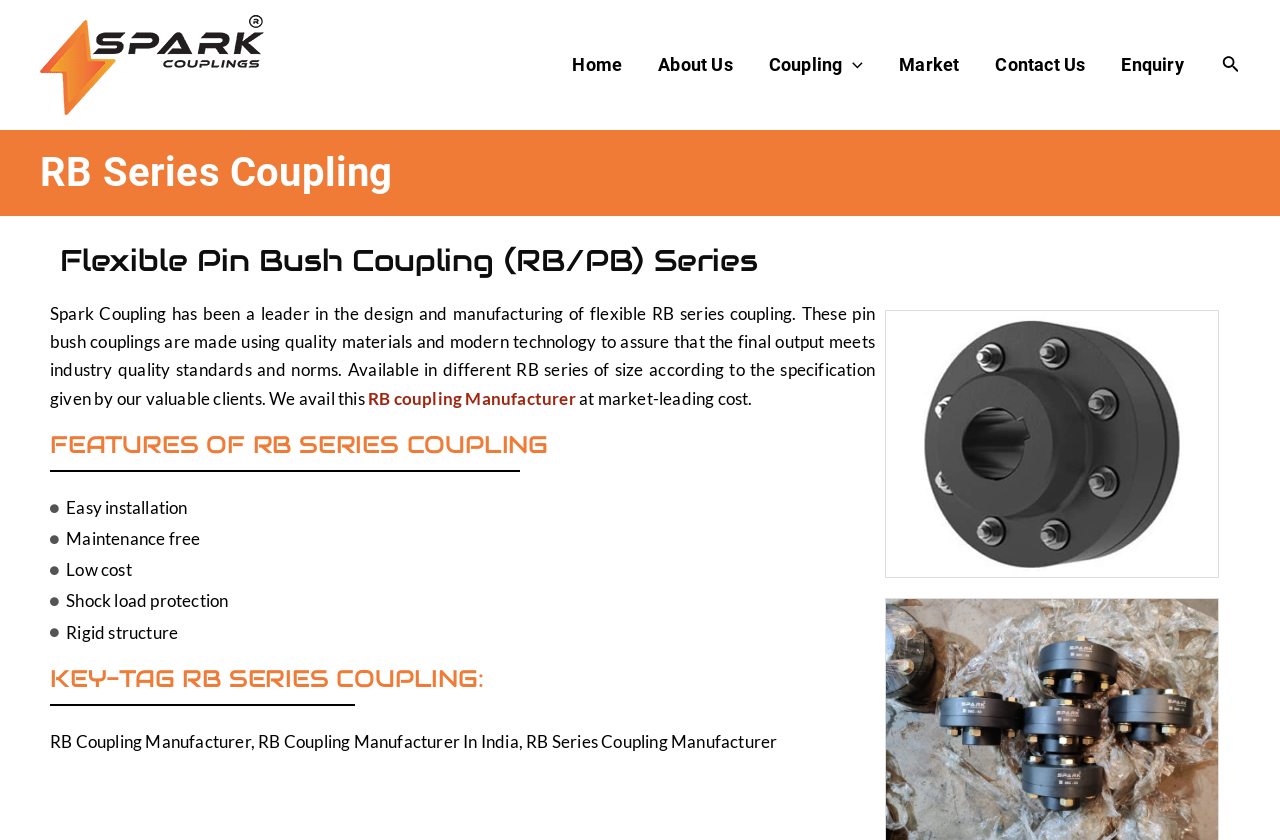Answer this question using a single word or a brief phrase:
How many links are in the navigation menu?

5